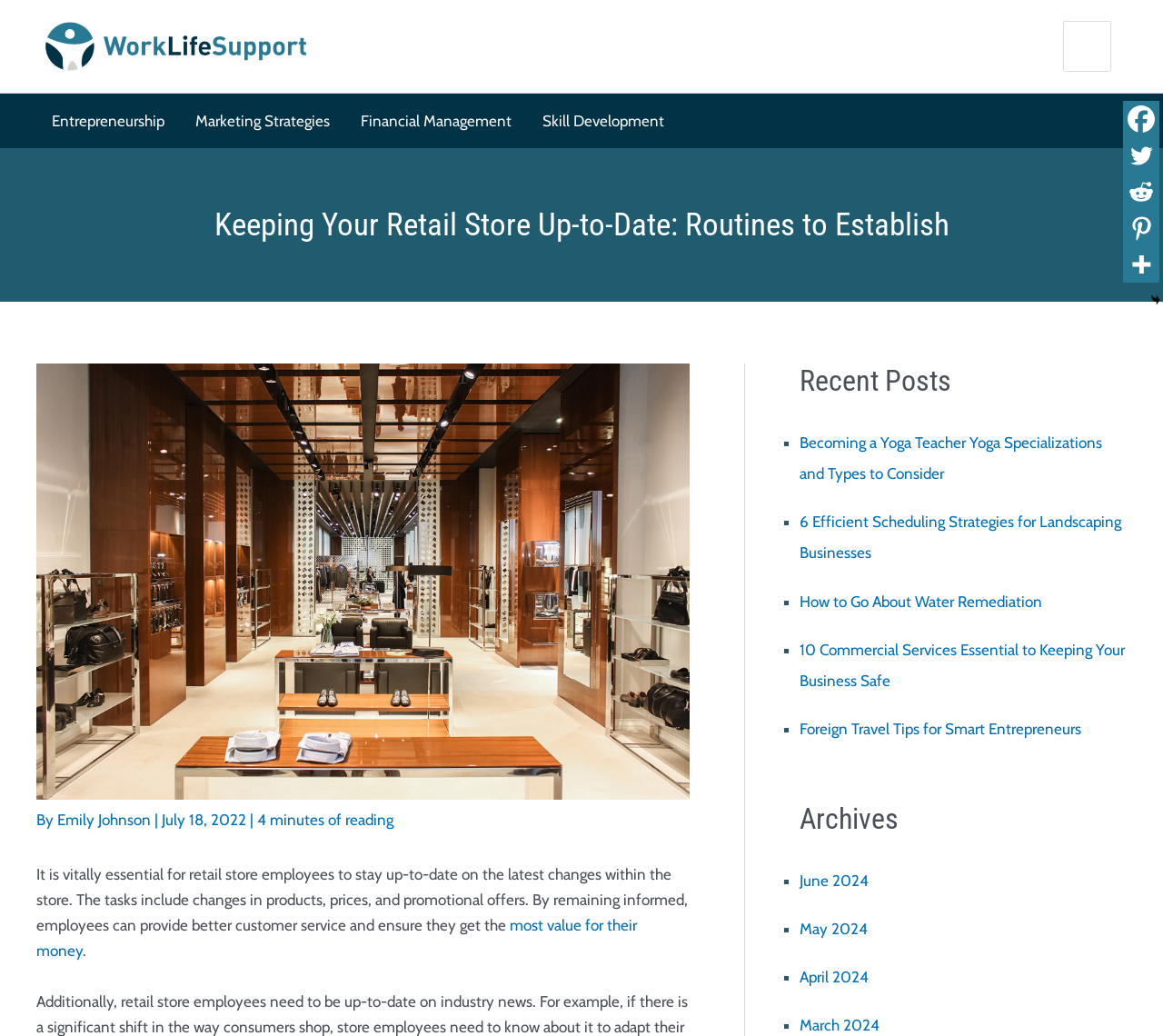Locate the bounding box coordinates of the element that needs to be clicked to carry out the instruction: "View recent posts". The coordinates should be given as four float numbers ranging from 0 to 1, i.e., [left, top, right, bottom].

[0.688, 0.351, 0.968, 0.384]